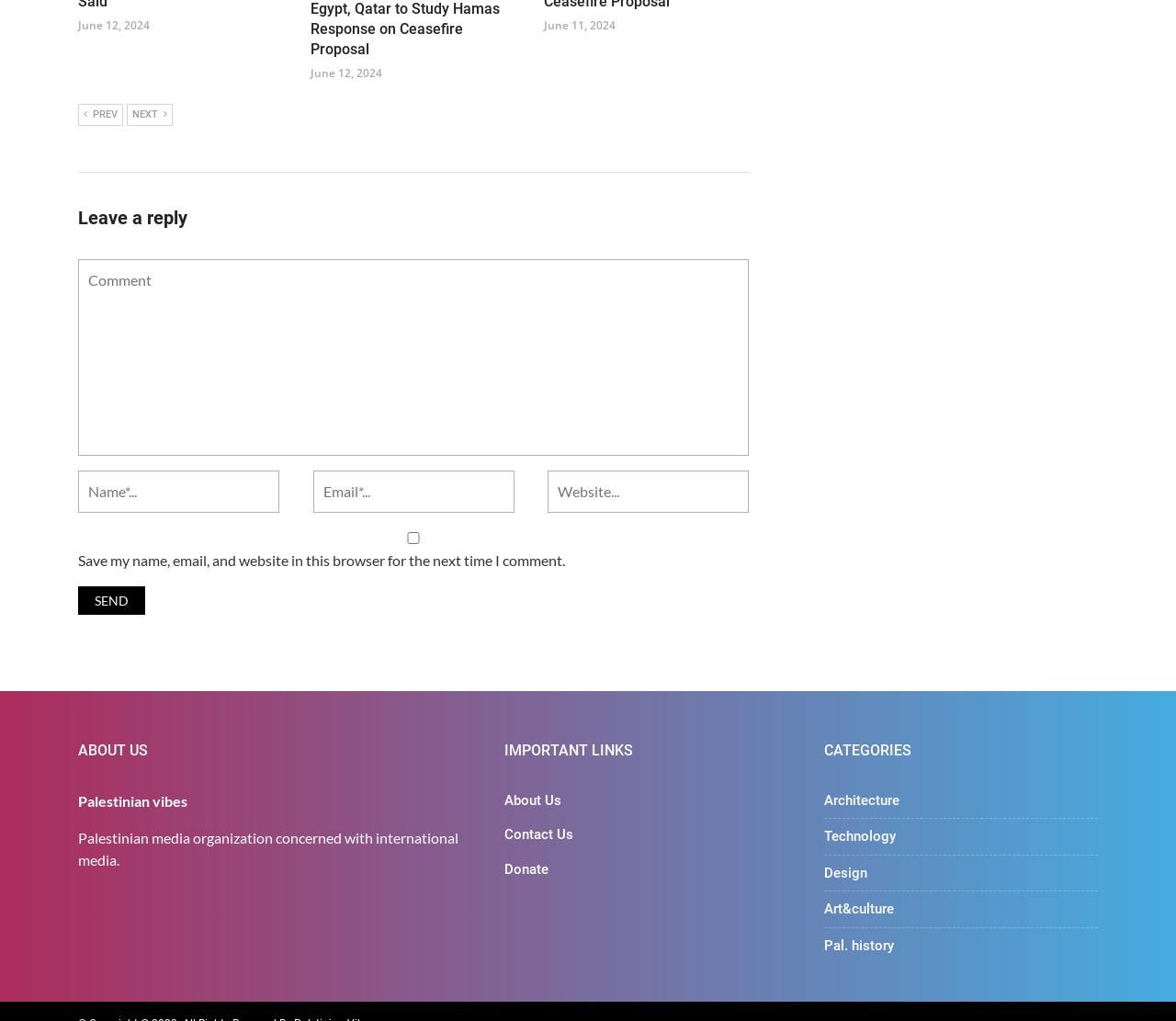Pinpoint the bounding box coordinates for the area that should be clicked to perform the following instruction: "Click the 'PREV' button".

[0.066, 0.101, 0.105, 0.123]